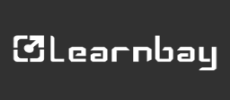What skills does the platform focus on equipping learners with?
Answer with a single word or phrase, using the screenshot for reference.

Data analytics, AI, full-stack development